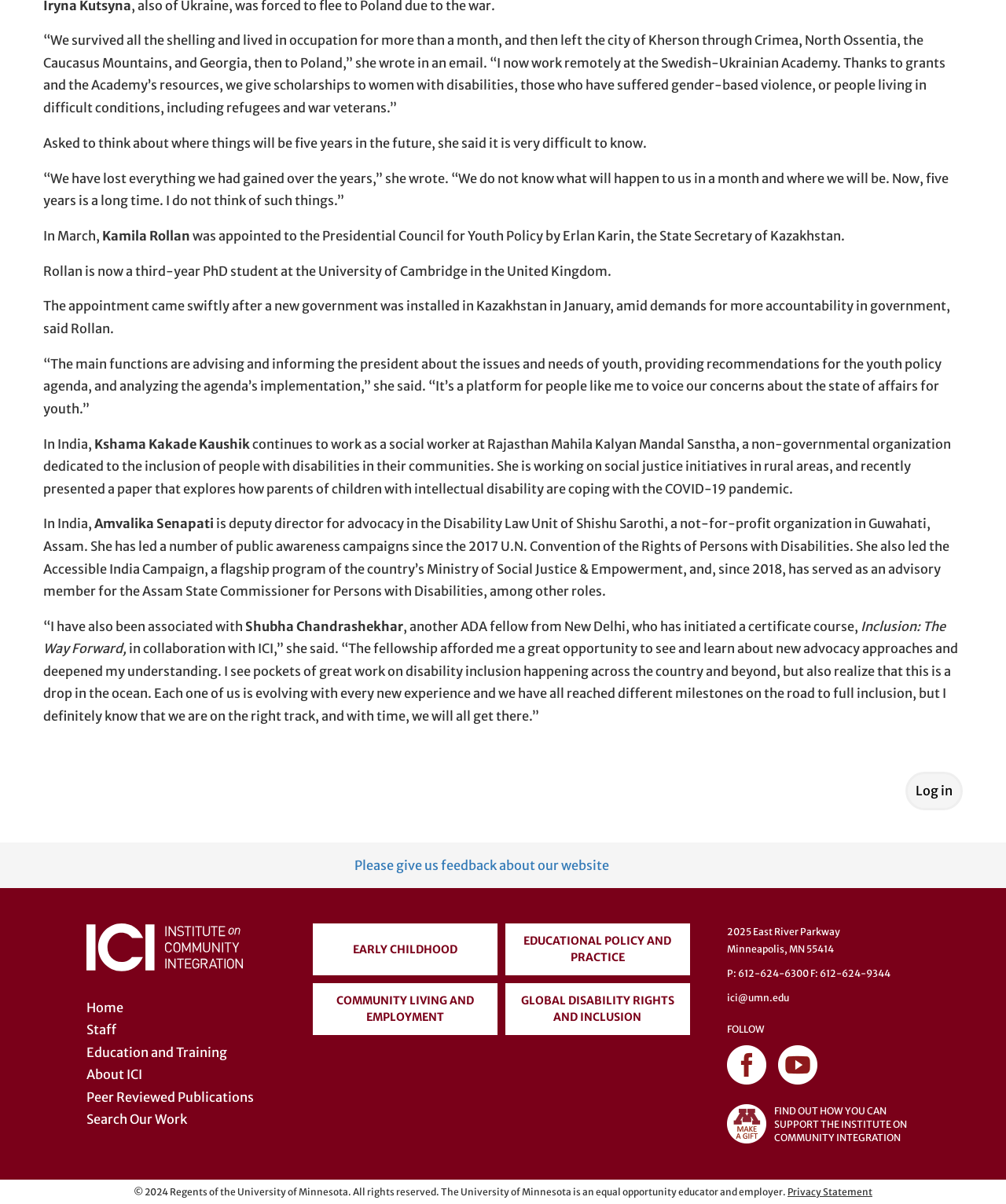Locate the bounding box coordinates of the segment that needs to be clicked to meet this instruction: "click on download now".

None